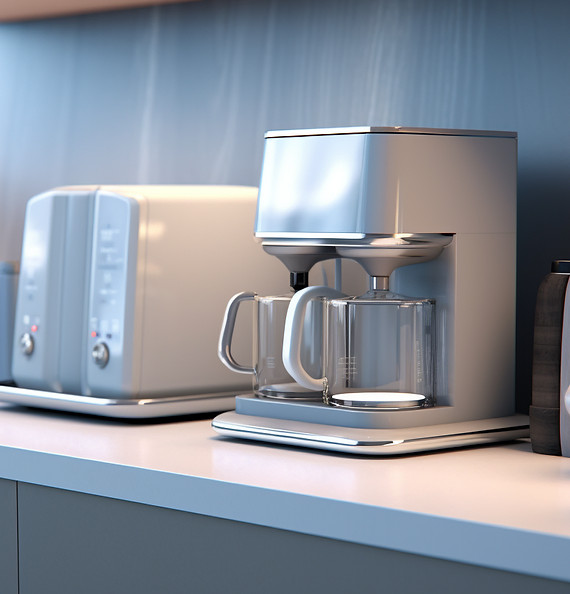What is the design aesthetic of the coffee maker?
From the image, respond using a single word or phrase.

Contemporary